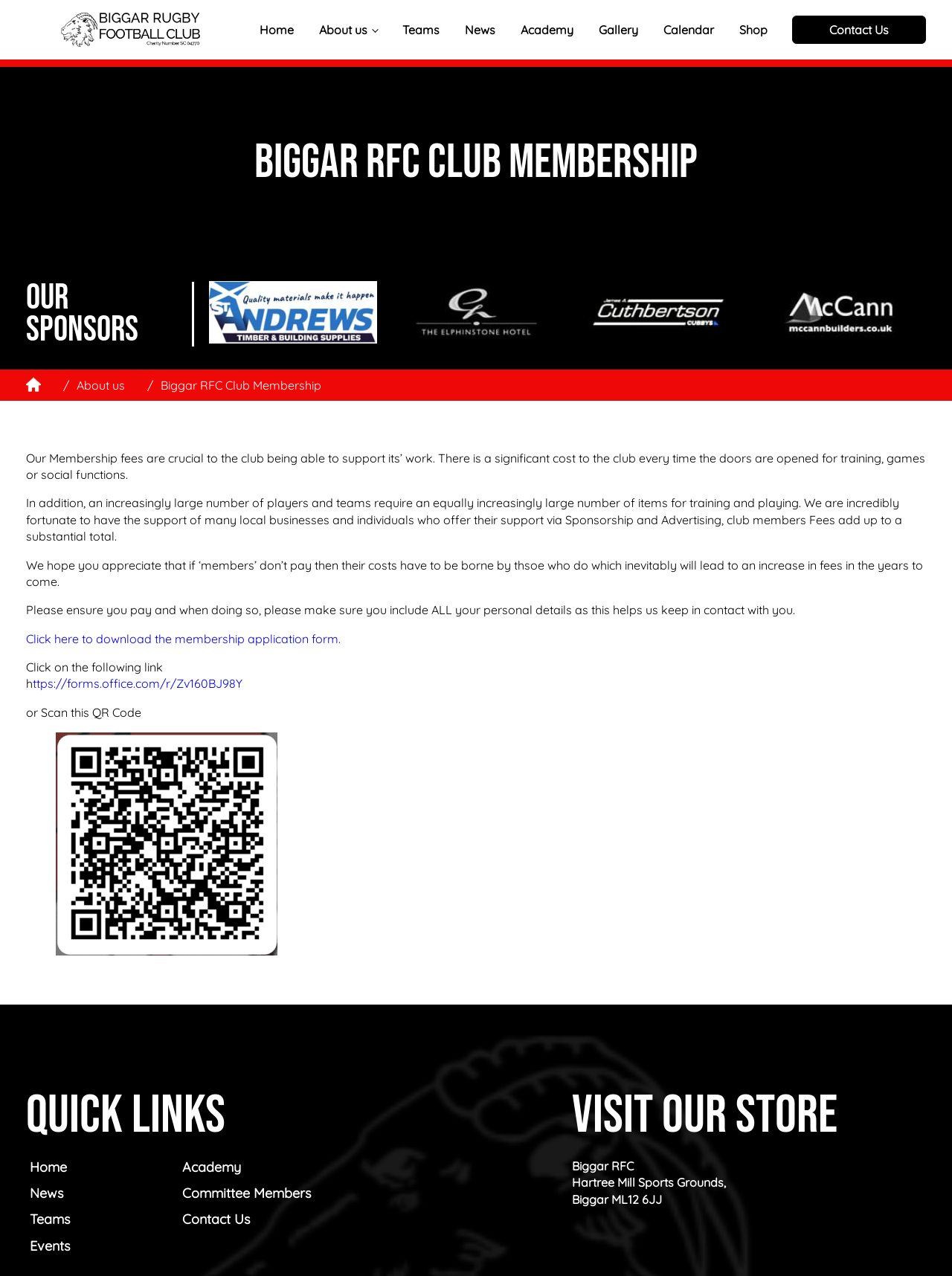Determine the bounding box coordinates for the element that should be clicked to follow this instruction: "Click on the 'Contact Us' link". The coordinates should be given as four float numbers between 0 and 1, in the format [left, top, right, bottom].

[0.832, 0.012, 0.973, 0.034]